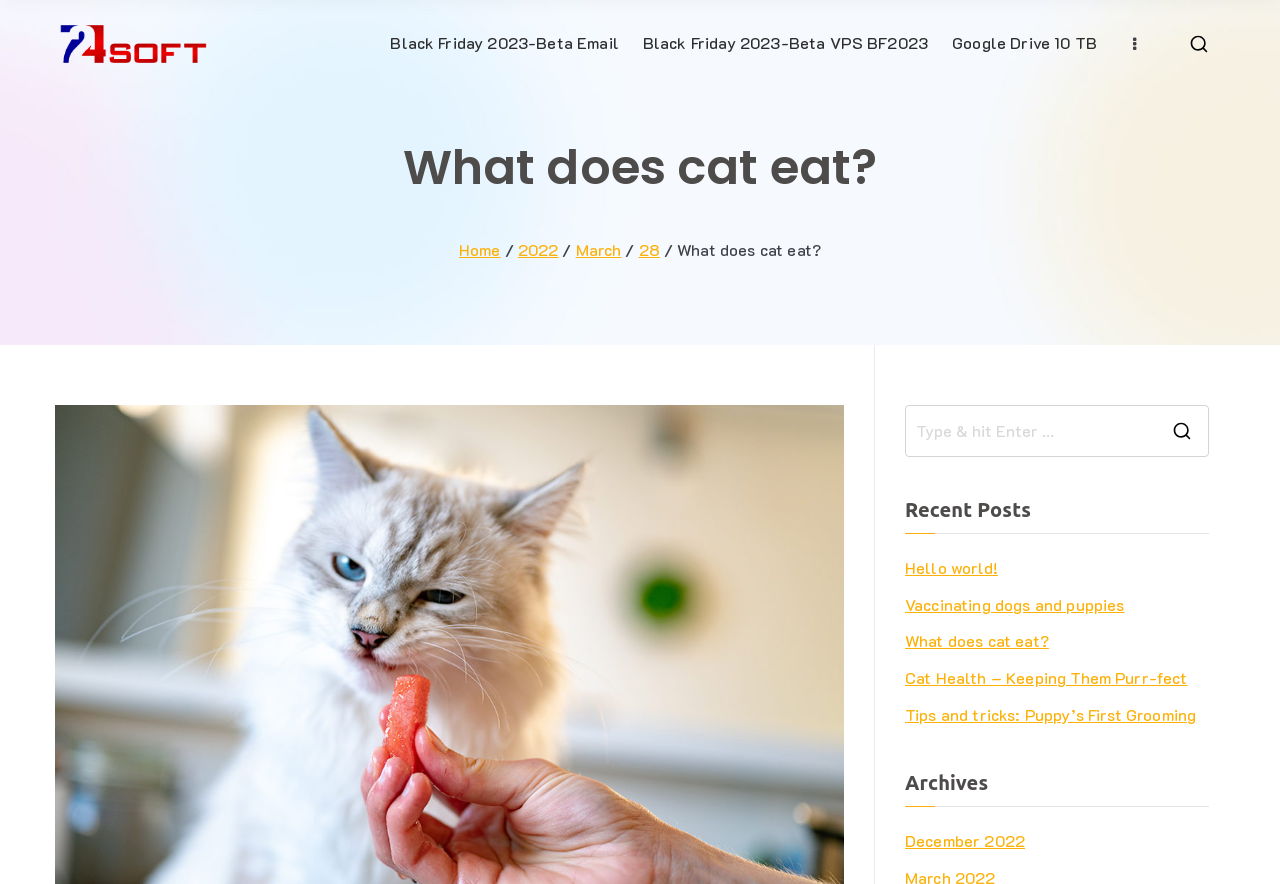What is the purpose of the search box?
Provide a one-word or short-phrase answer based on the image.

Search for content